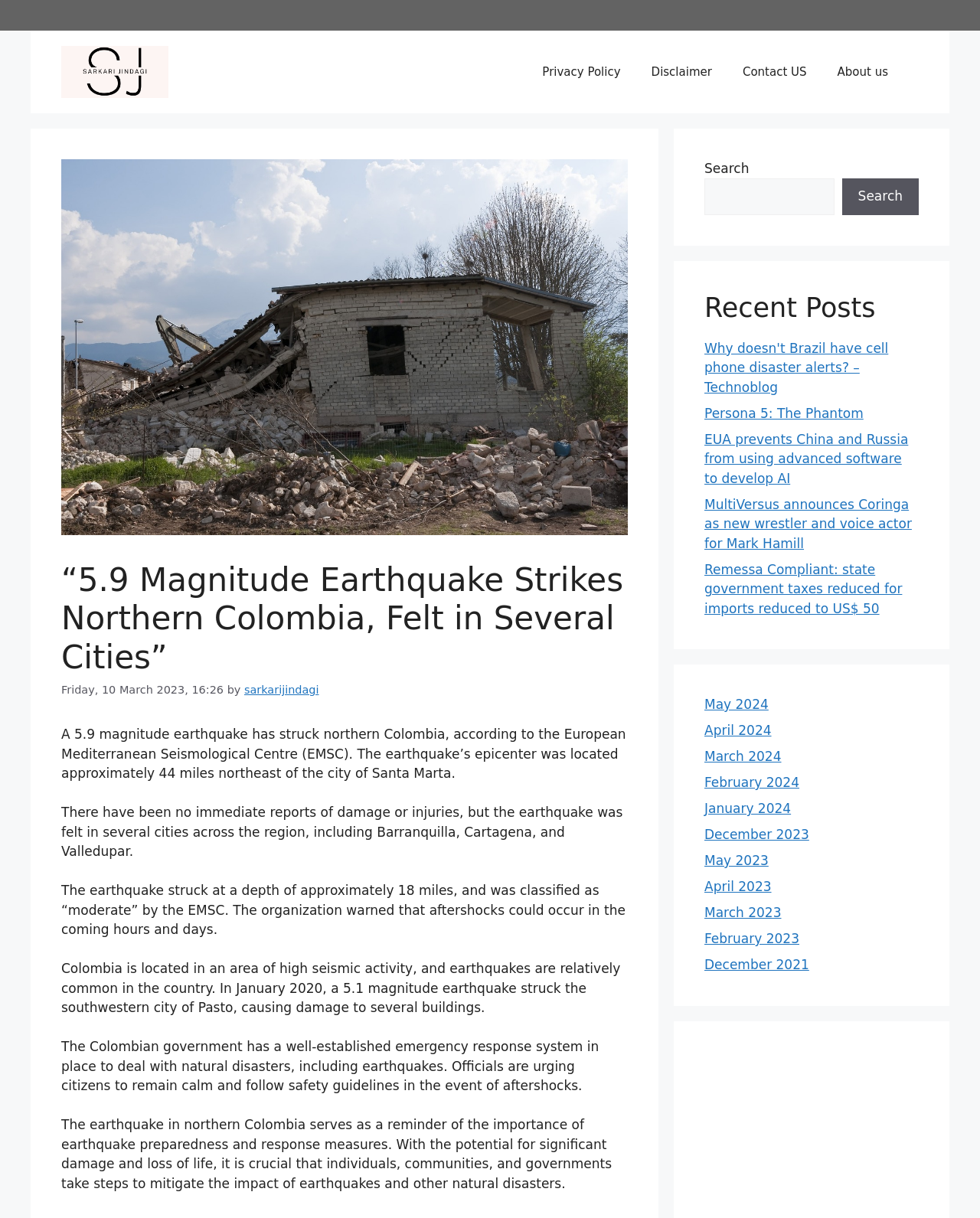Determine the bounding box coordinates of the section to be clicked to follow the instruction: "Search for something". The coordinates should be given as four float numbers between 0 and 1, formatted as [left, top, right, bottom].

[0.719, 0.146, 0.851, 0.176]